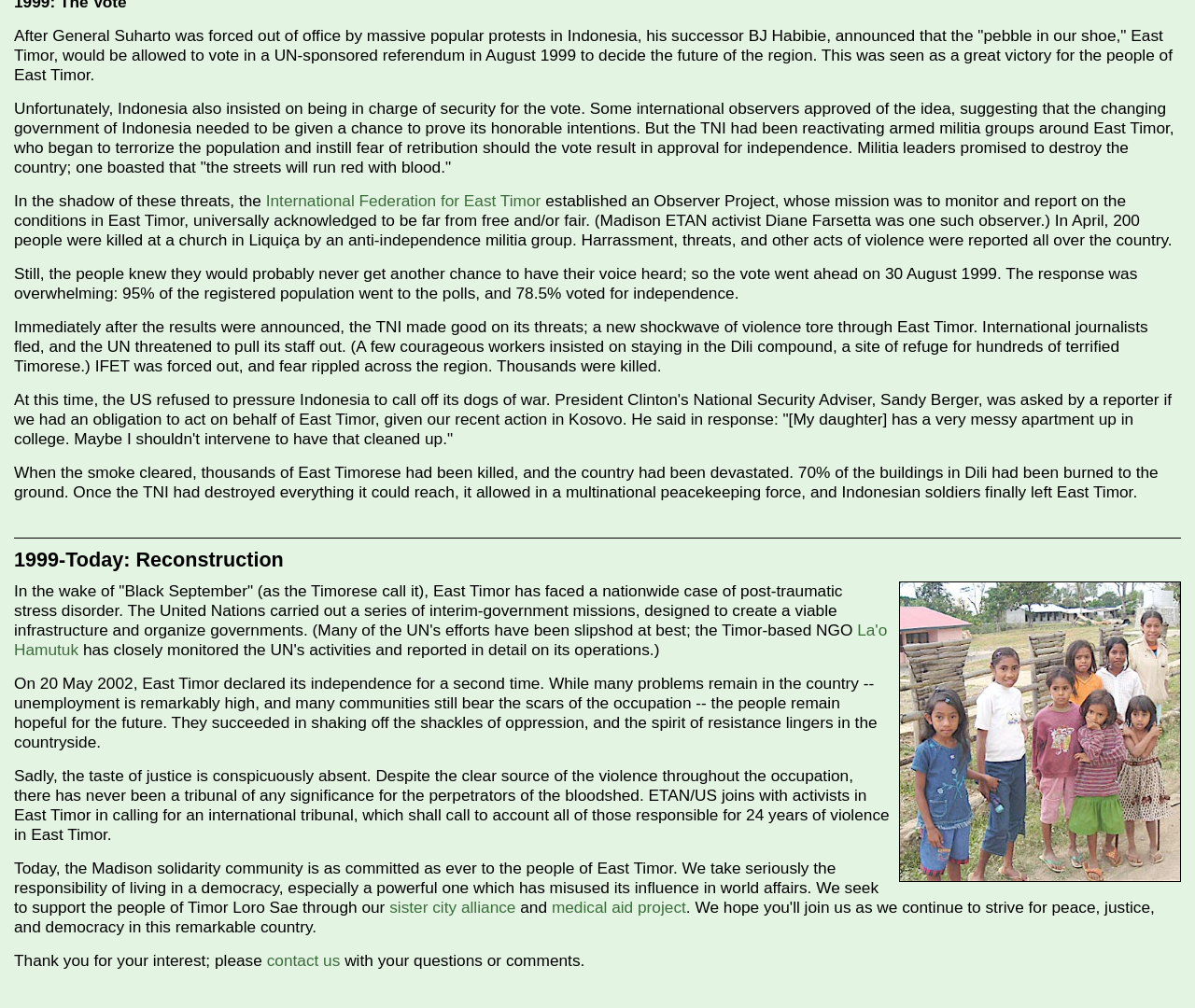Given the description "contact us", provide the bounding box coordinates of the corresponding UI element.

[0.223, 0.944, 0.285, 0.962]